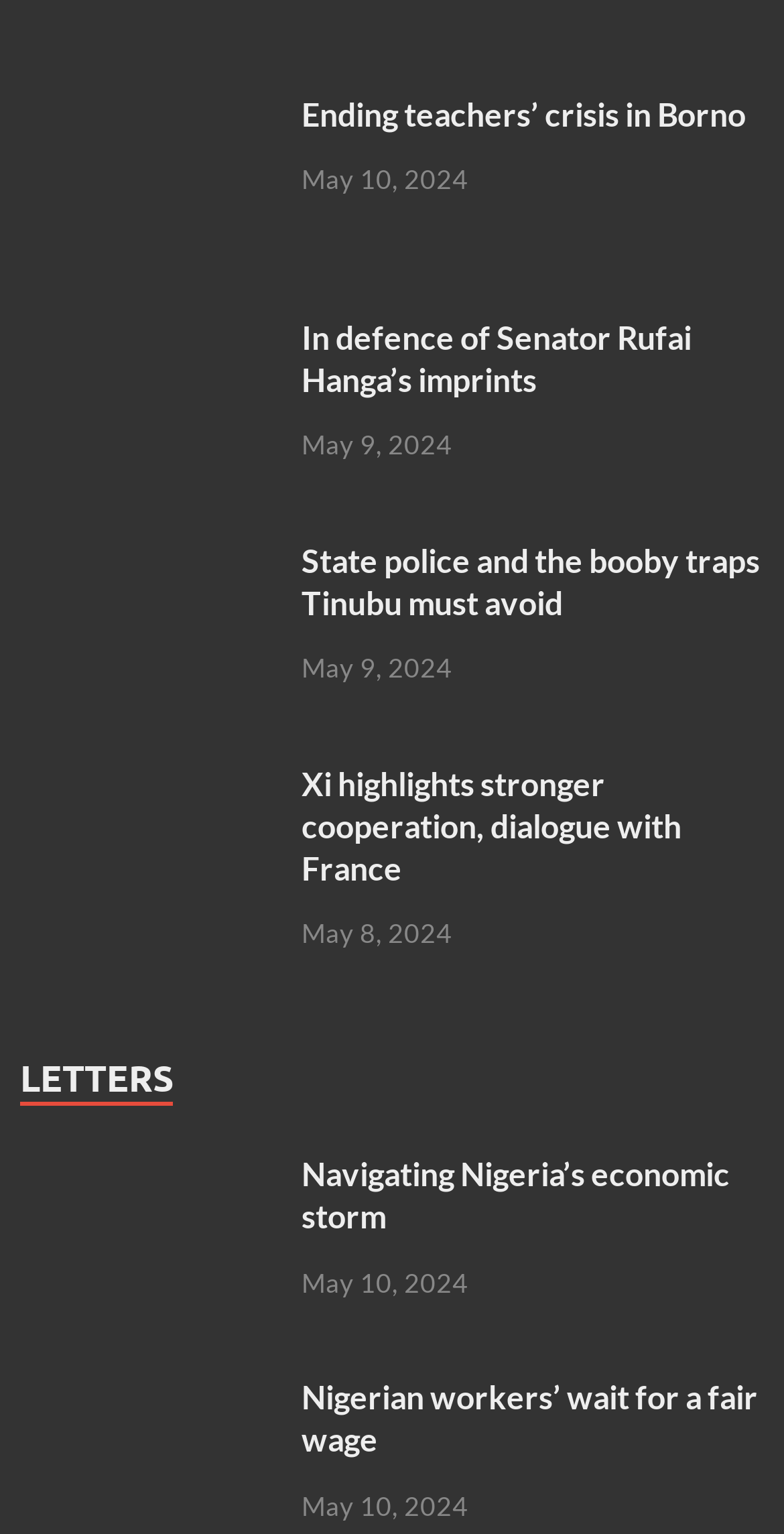Could you determine the bounding box coordinates of the clickable element to complete the instruction: "Read about navigating Nigeria's economic storm"? Provide the coordinates as four float numbers between 0 and 1, i.e., [left, top, right, bottom].

[0.385, 0.753, 0.974, 0.807]